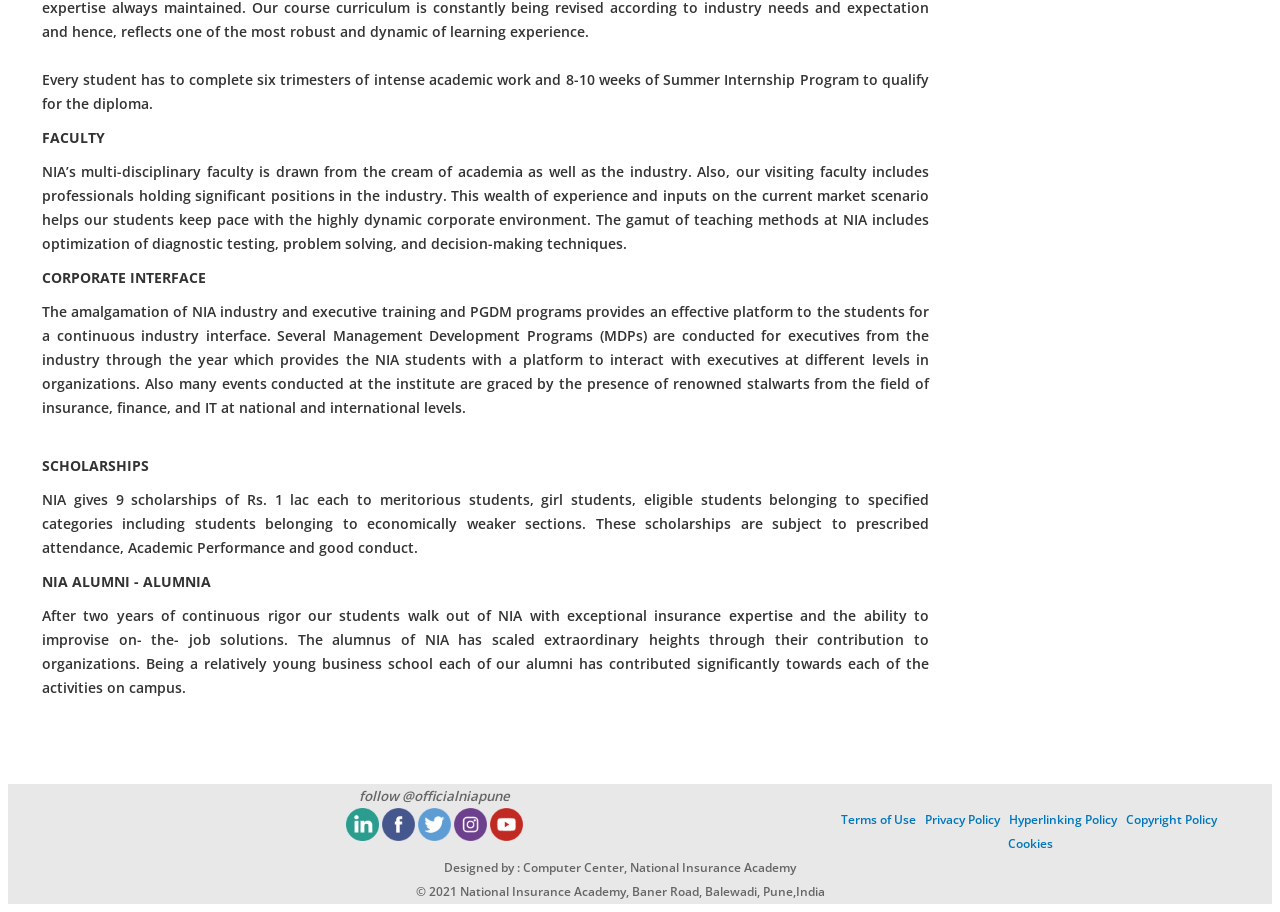Refer to the element description Cookies and identify the corresponding bounding box in the screenshot. Format the coordinates as (top-left x, top-left y, bottom-right x, bottom-right y) with values in the range of 0 to 1.

[0.788, 0.916, 0.823, 0.934]